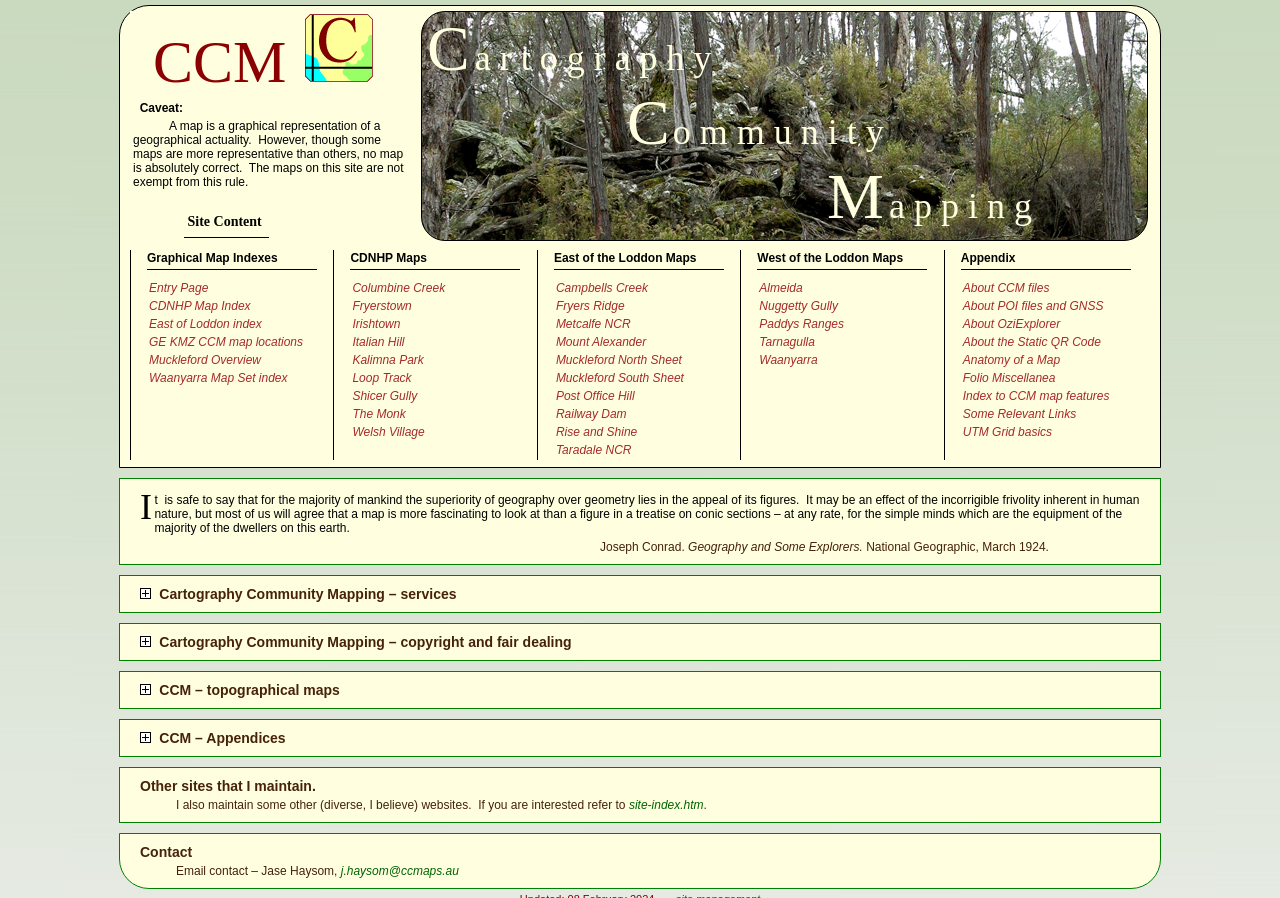Please identify the bounding box coordinates of the area I need to click to accomplish the following instruction: "Click the 'About CCM files' link".

[0.751, 0.311, 0.894, 0.331]